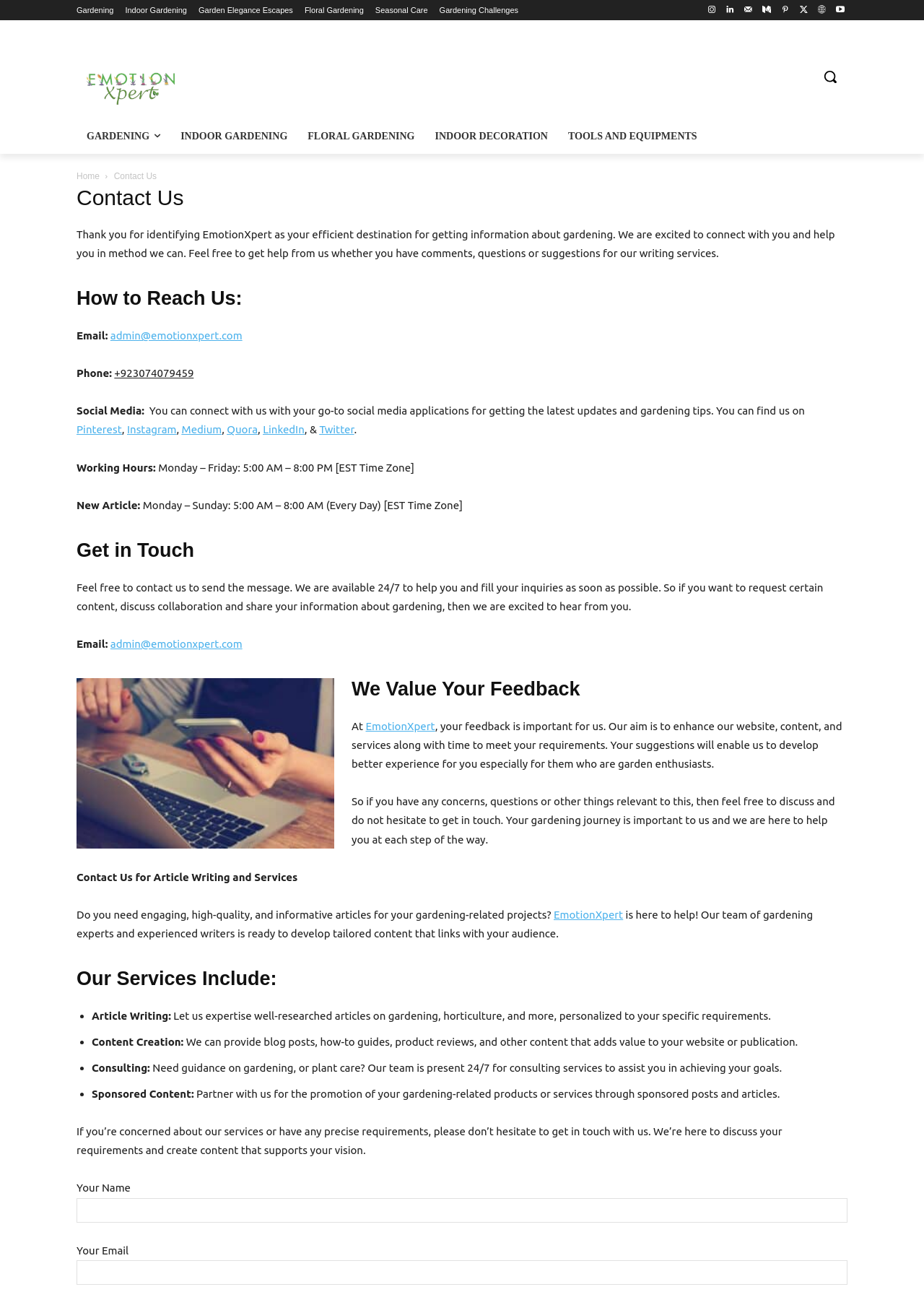Please answer the following question using a single word or phrase: 
How can I contact EmotionXpert?

Through email, phone, or social media